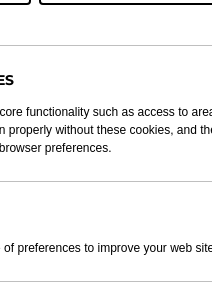Explain the image thoroughly, highlighting all key elements.

The image titled "Check your SMTP TLS" illustrates a critical feature of email security, emphasizing the importance of verifying SMTP TLS (Transport Layer Security) settings. This process is essential for ensuring secure email communication, crucial for protecting electronic Protected Health Information (ePHI) under HIPAA regulations. The accompanying text provides insights into how SMTP TLS encrypts email communication, enhancing the confidentiality and integrity of the messages exchanged. Users are encouraged to utilize this feature to bolster their email security measures effectively, reinforcing the organization's commitment to maintaining high standards of data protection and compliance.